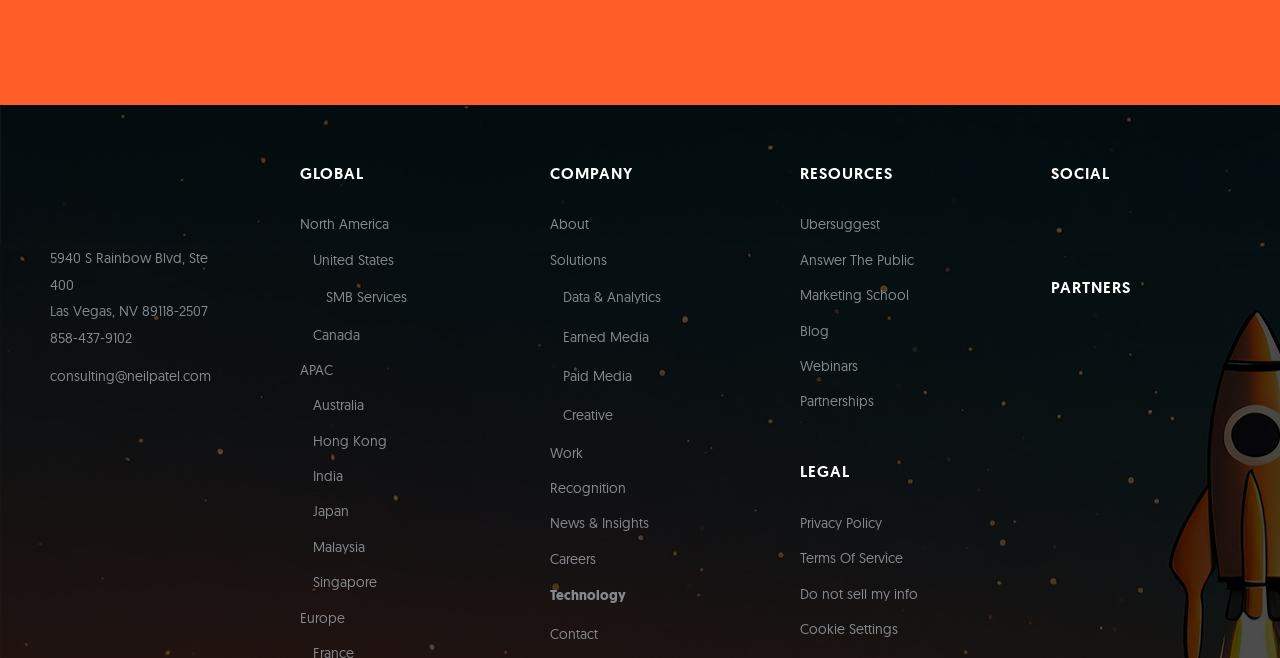What is the company name?
Please answer the question with a single word or phrase, referencing the image.

NP Digital